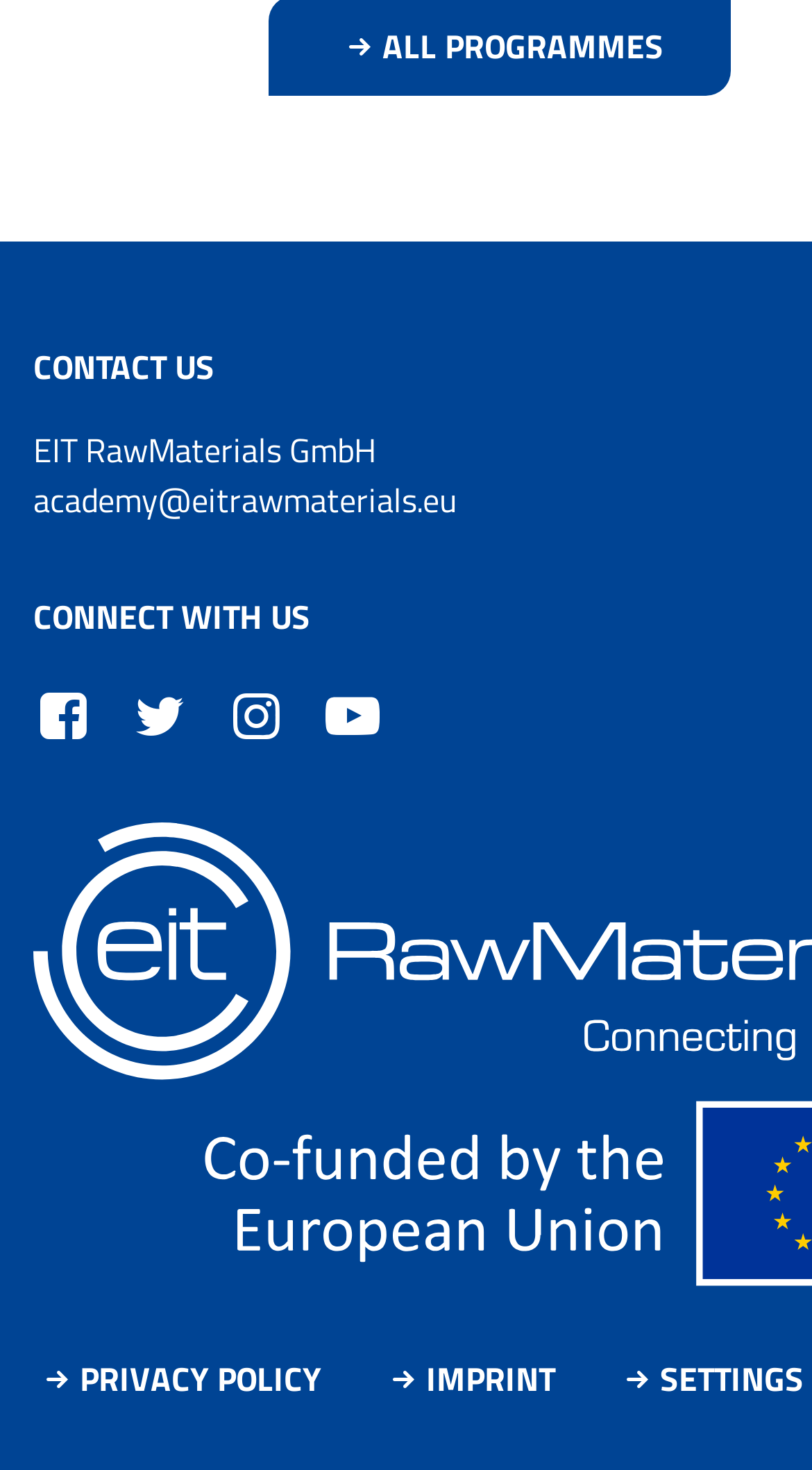Please specify the bounding box coordinates of the region to click in order to perform the following instruction: "open settings".

[0.756, 0.921, 0.99, 0.955]